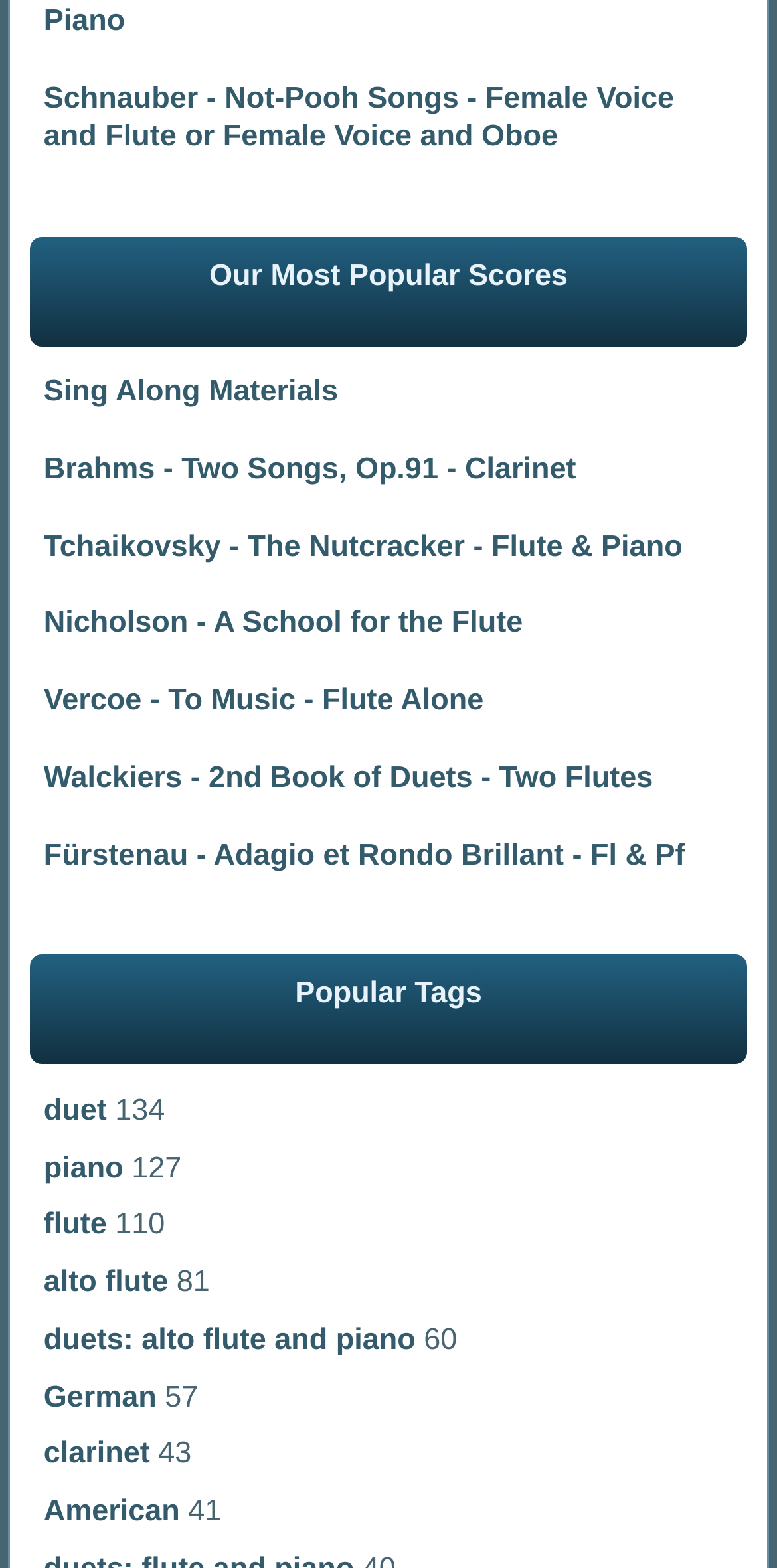Respond to the question below with a single word or phrase:
How many tags are there under 'Popular Tags'?

9